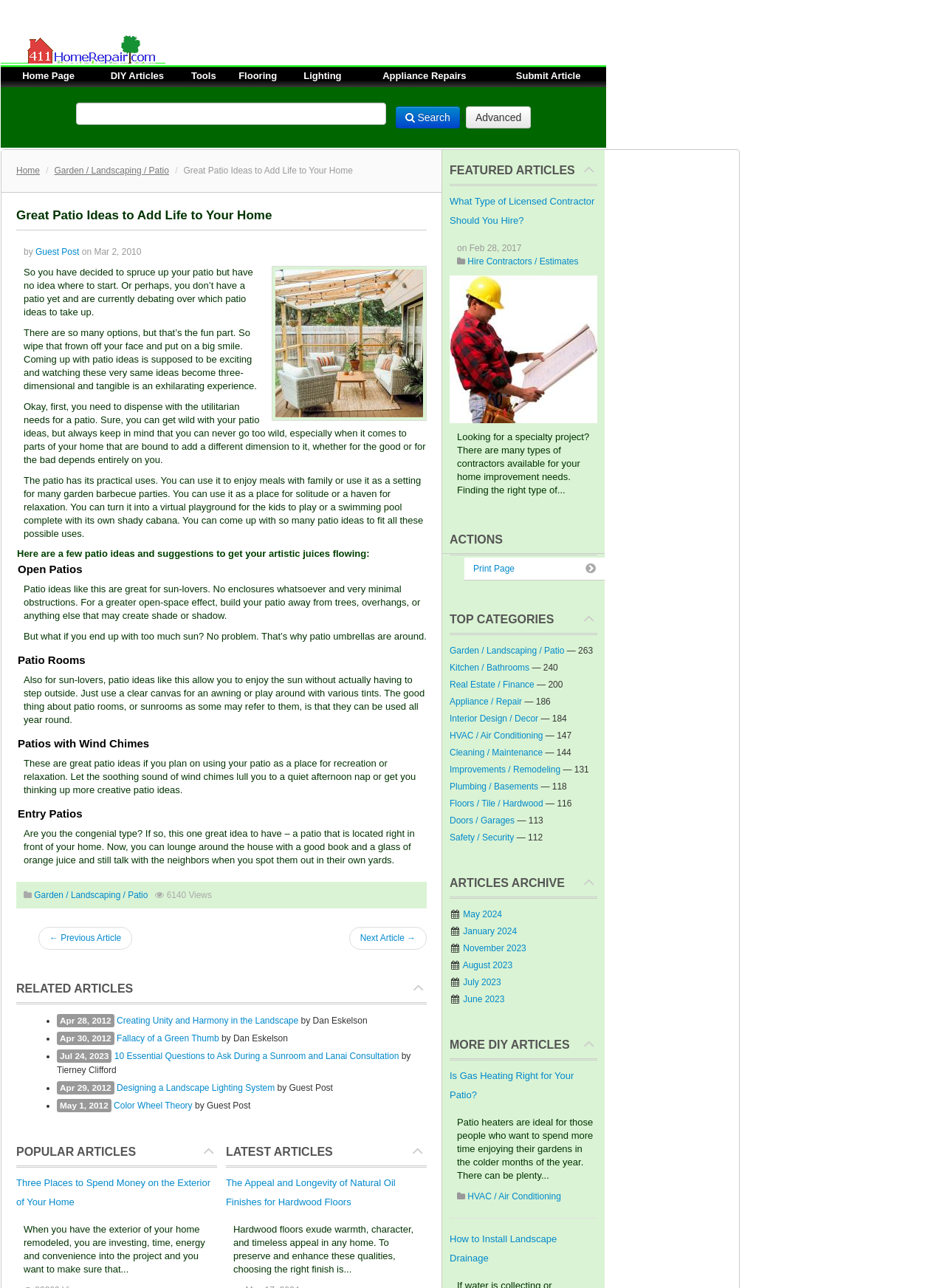What is the purpose of a patio?
Provide a detailed and extensive answer to the question.

According to the webpage, a patio has its practical uses, such as enjoying meals with family, using it as a setting for garden barbecue parties, or as a place for solitude or relaxation.